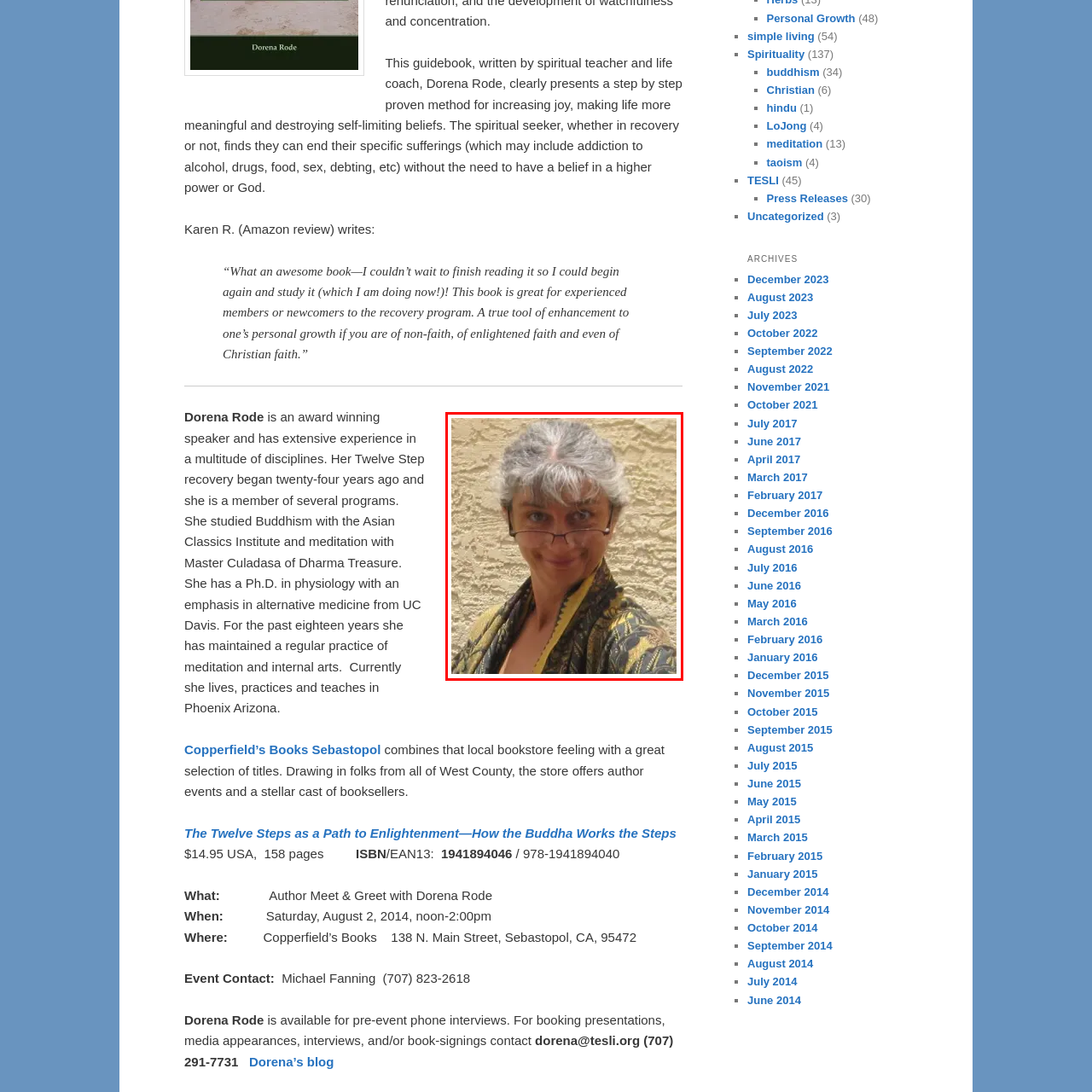Direct your attention to the segment of the image enclosed by the red boundary and answer the ensuing question in detail: What is Dorena Rode's goal for her clients?

According to the caption, Dorena Rode is committed to helping individuals enhance their lives and overcome self-limiting beliefs, which implies that her goal is to support her clients in achieving personal growth and overcoming obstacles.